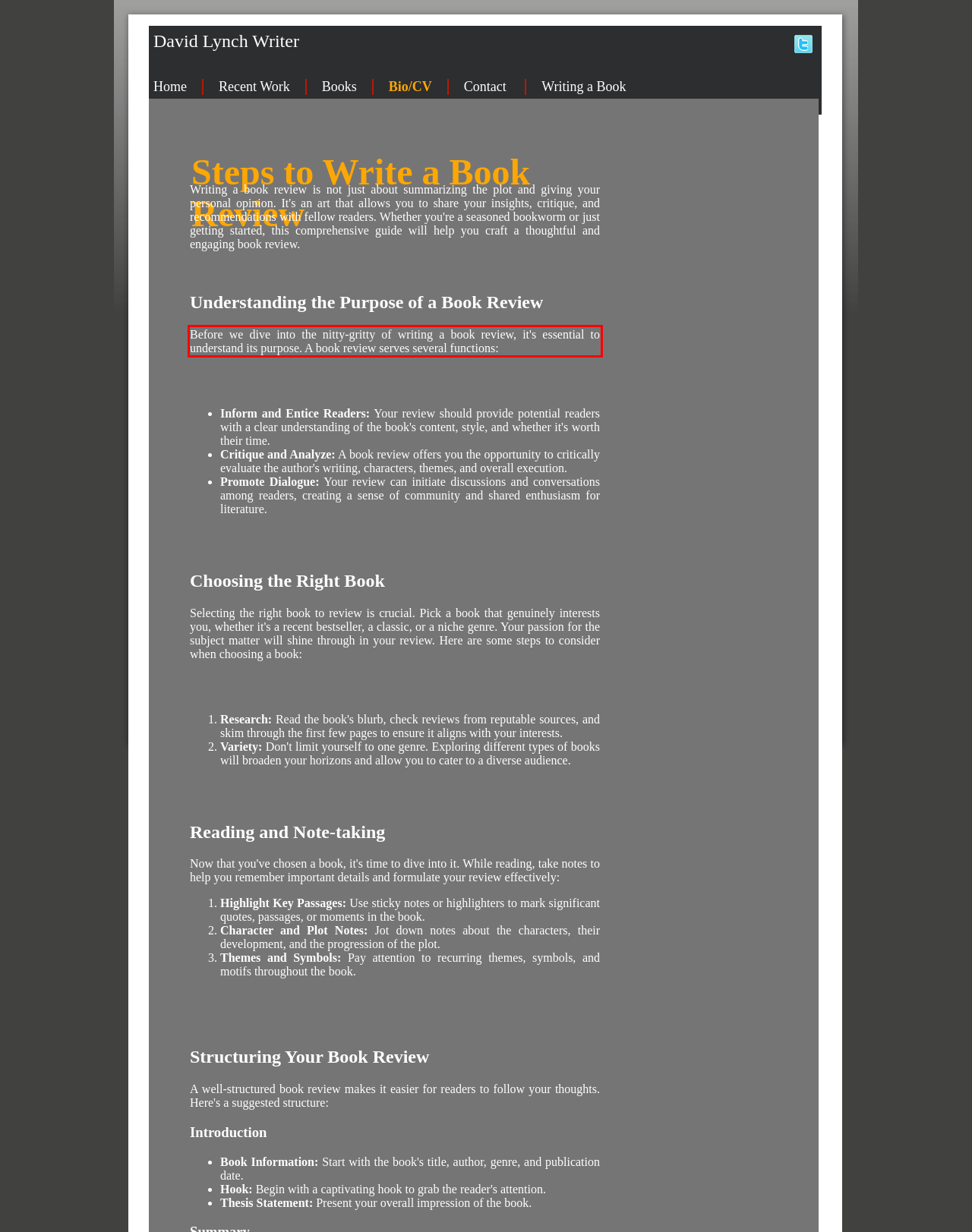Please extract the text content from the UI element enclosed by the red rectangle in the screenshot.

Before we dive into the nitty-gritty of writing a book review, it's essential to understand its purpose. A book review serves several functions: